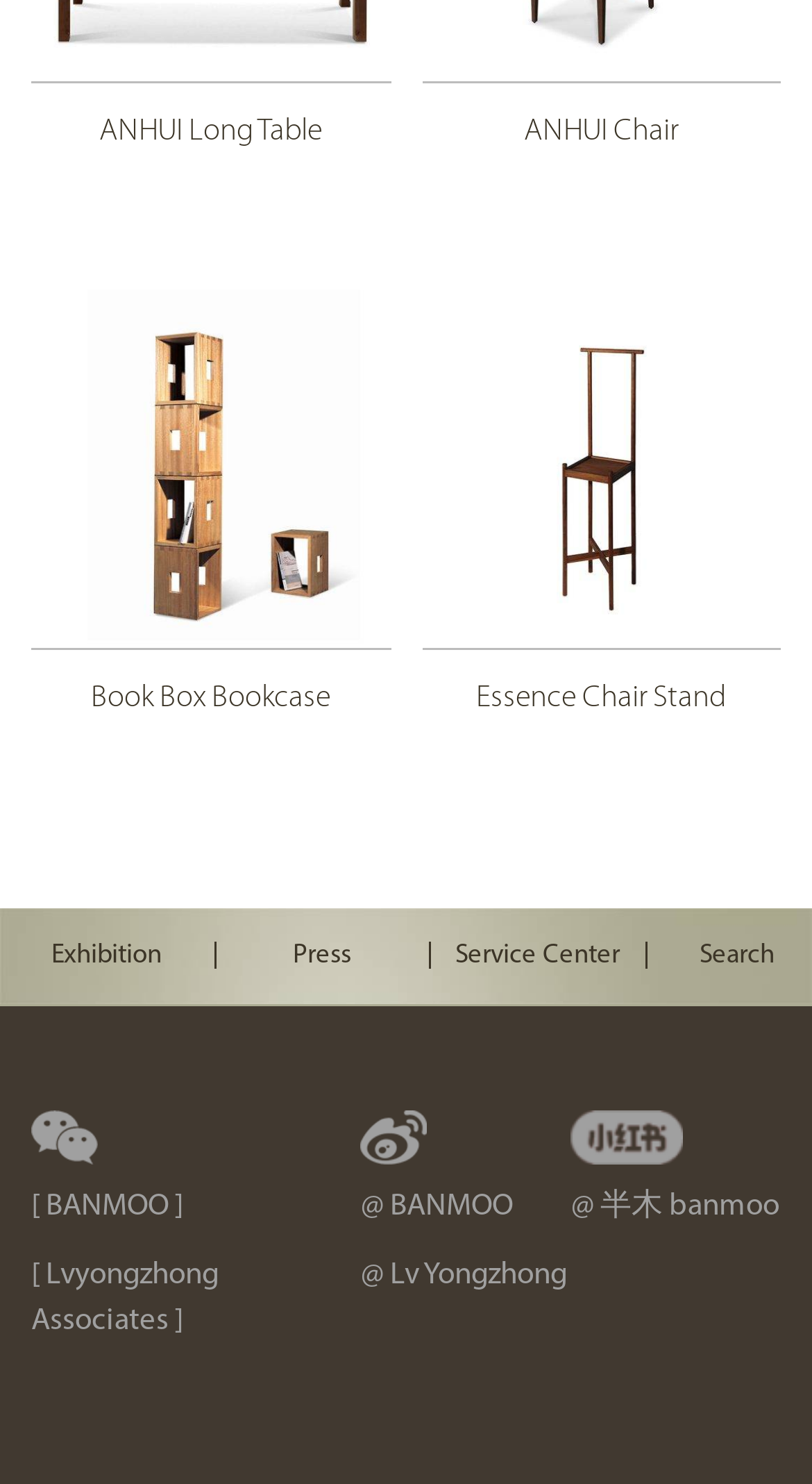How many social media links are there?
Please describe in detail the information shown in the image to answer the question.

The webpage contains social media links to '@ BANMOO', '@ Lv Yongzhong', and '@ 半木 banmoo', which totals to 3 social media links.